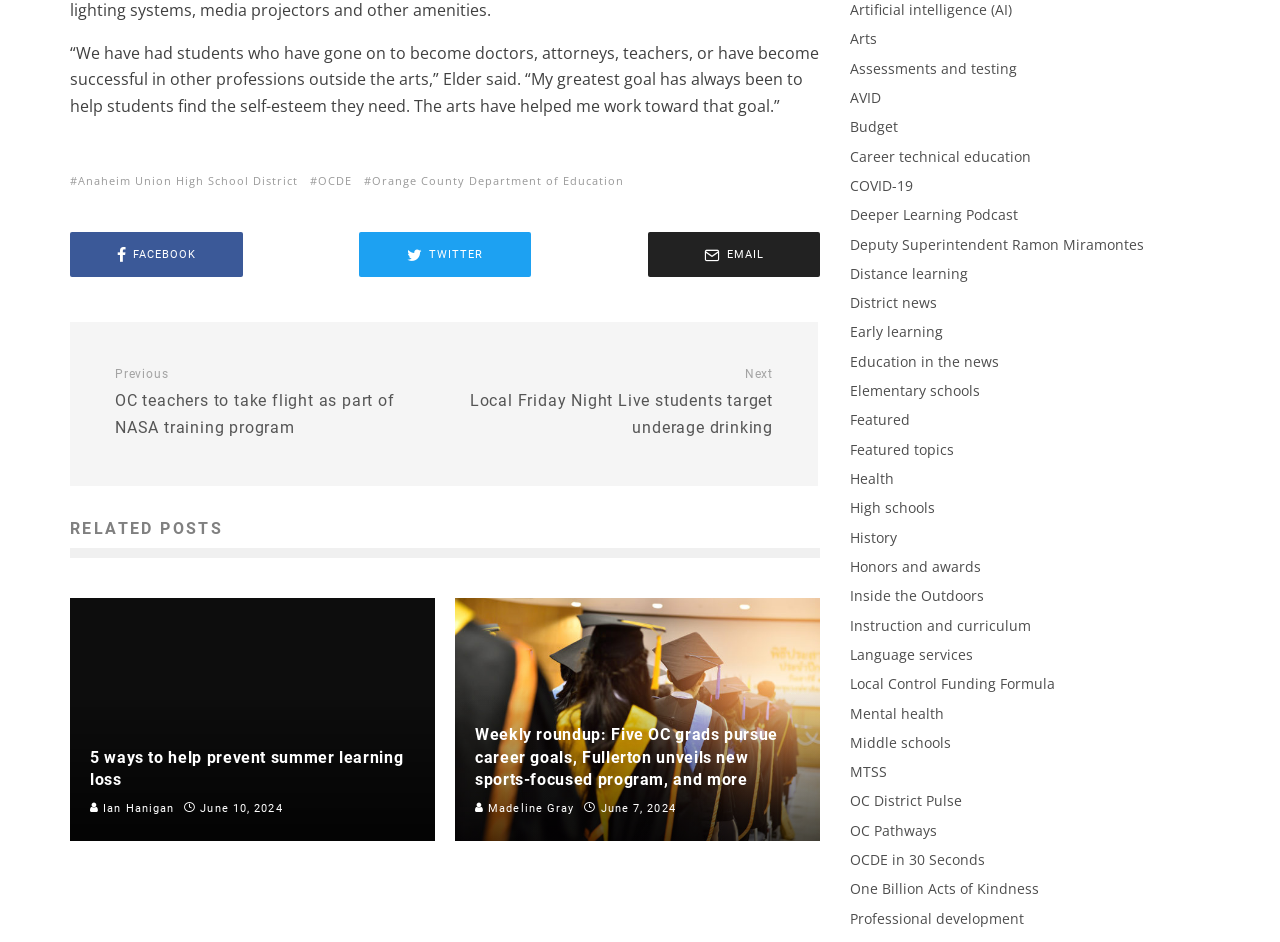What is the topic of the article with the image of children at the beach? Based on the screenshot, please respond with a single word or phrase.

summer learning loss